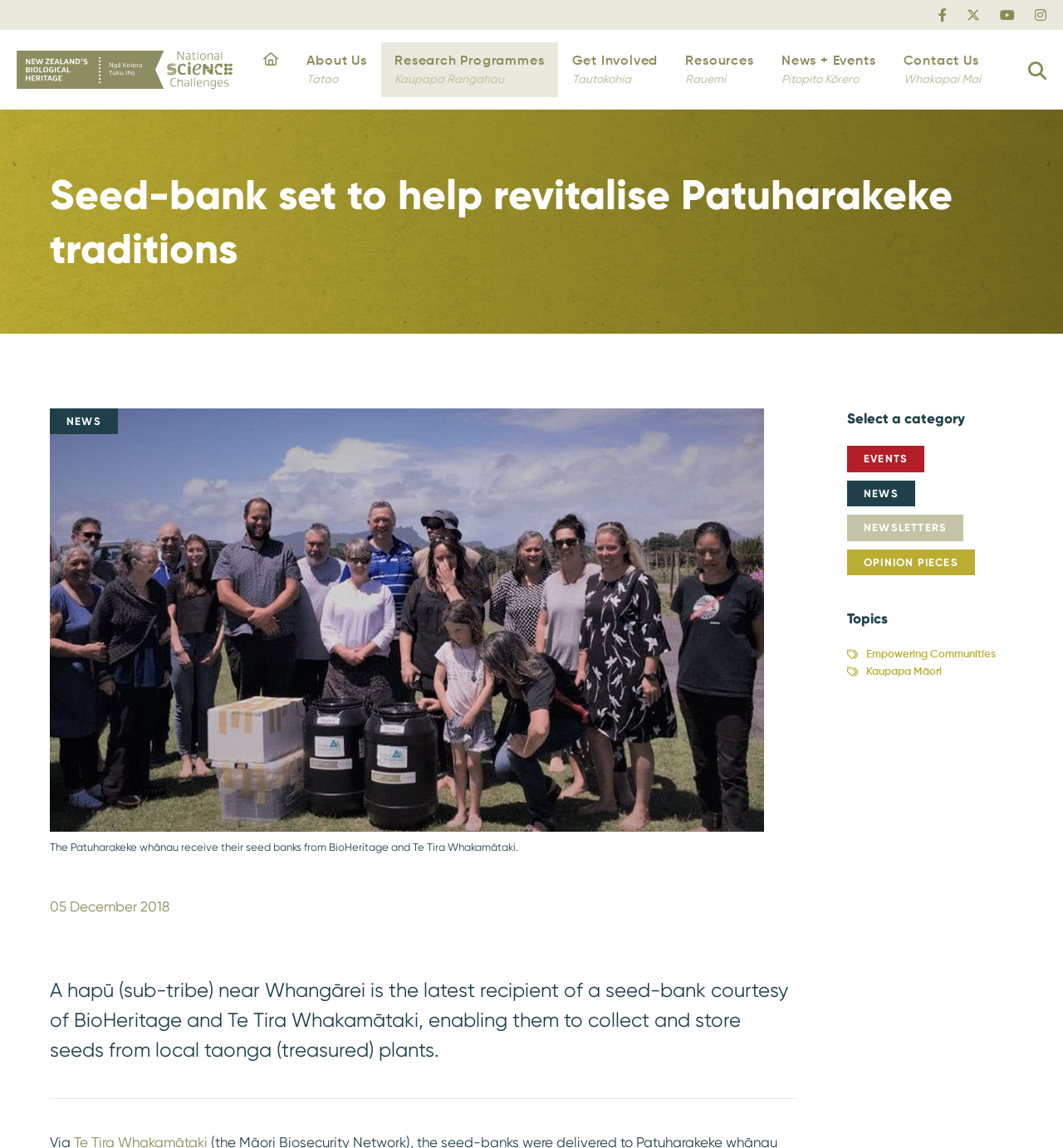What is the purpose of the seed-bank?
Based on the visual, give a brief answer using one word or a short phrase.

To collect and store seeds from local taonga plants